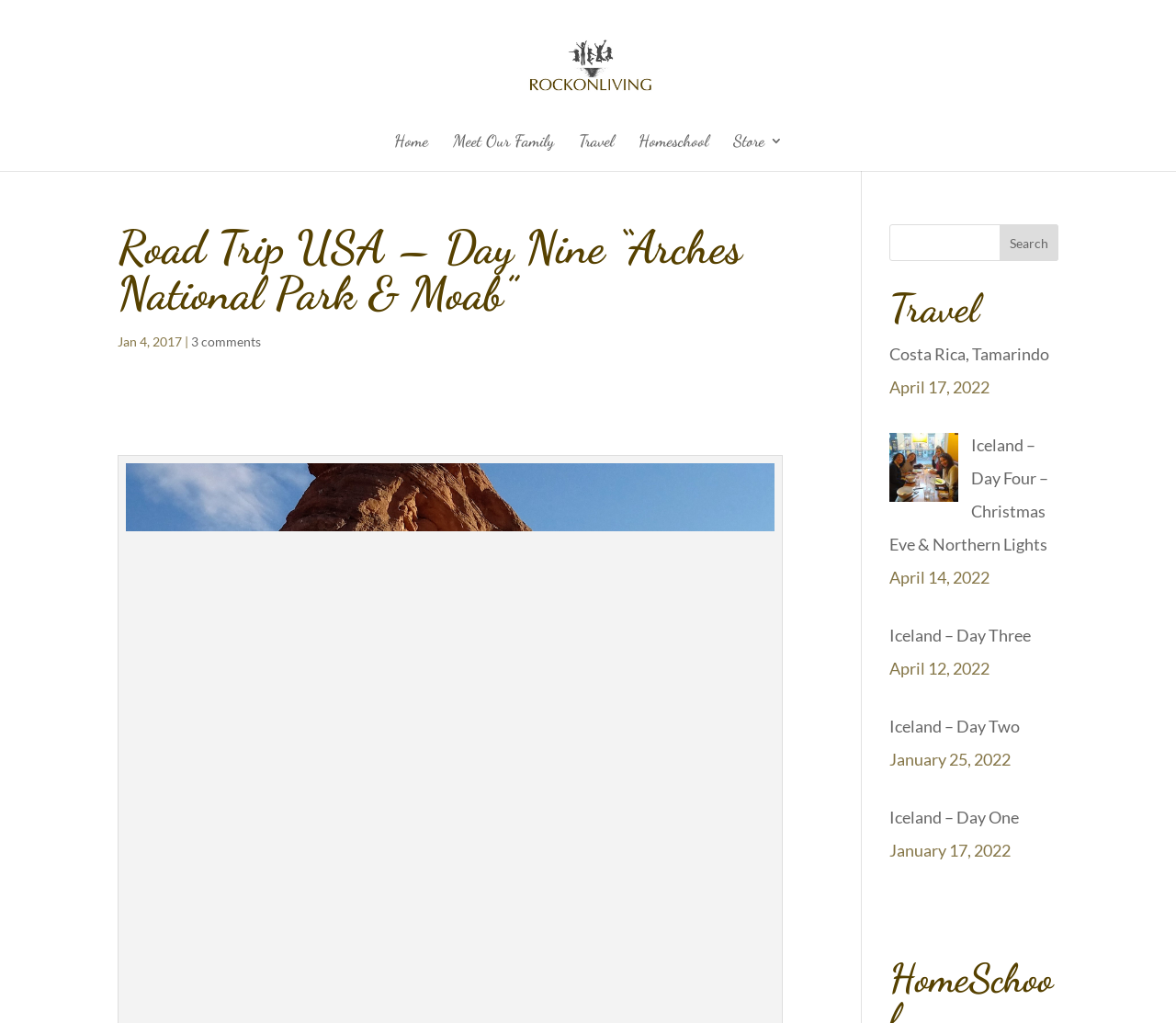How many links are in the top navigation menu?
Give a single word or phrase as your answer by examining the image.

5